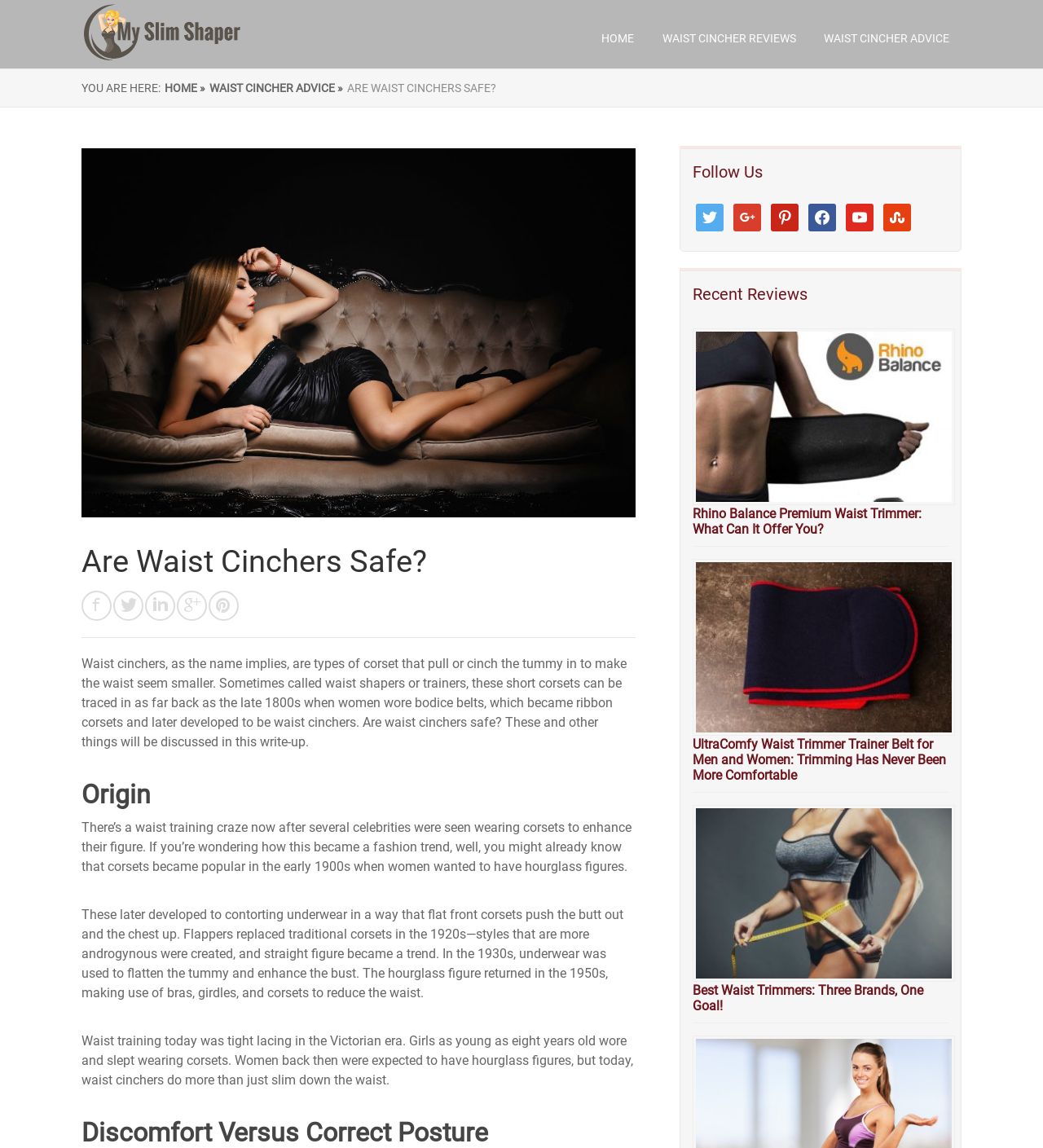Identify the bounding box coordinates of the area you need to click to perform the following instruction: "Follow the 'WAIST CINCHER REVIEWS' link".

[0.635, 0.028, 0.763, 0.039]